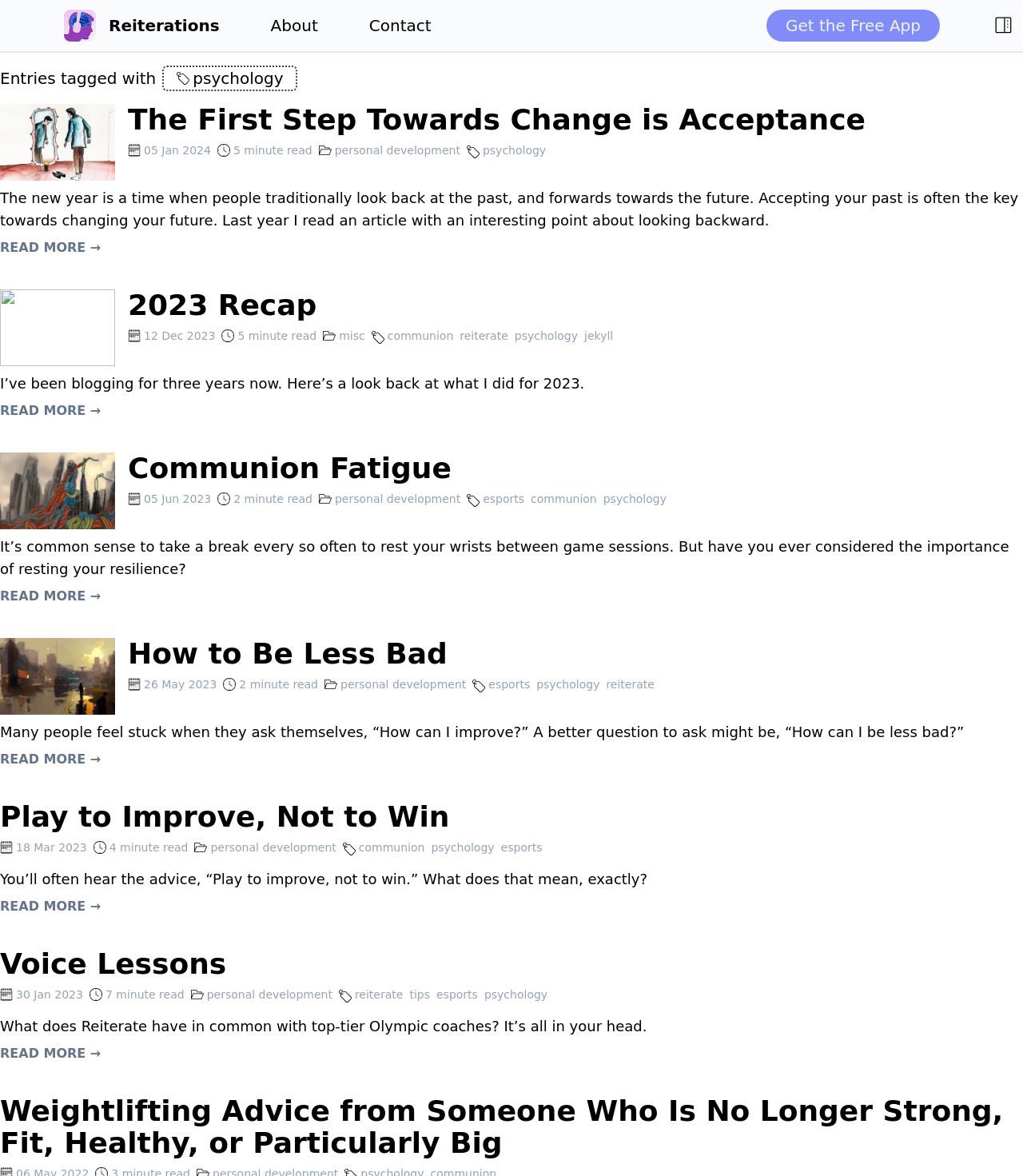Determine the bounding box coordinates for the UI element matching this description: "parent_node: Get the Free App".

[0.969, 0.011, 0.994, 0.033]